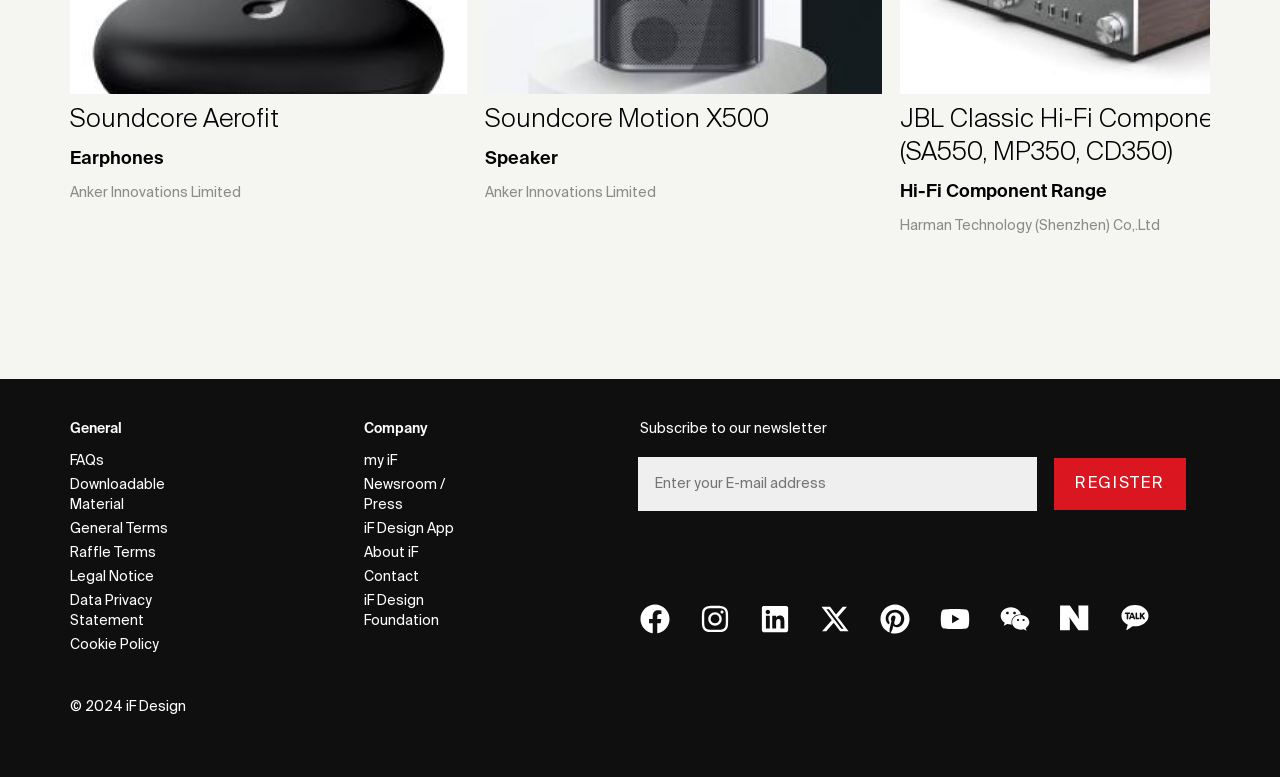Highlight the bounding box coordinates of the element you need to click to perform the following instruction: "Enter your E-mail address."

[0.5, 0.59, 0.809, 0.655]